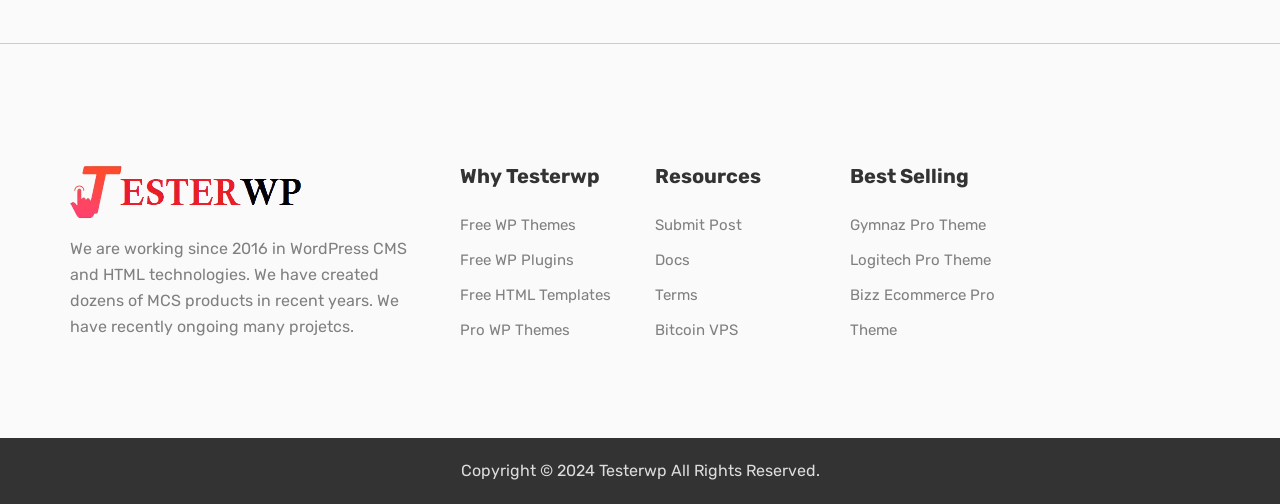What is the copyright year?
Please provide a comprehensive answer based on the visual information in the image.

The StaticText element at the bottom of the page with the text 'Copyright © 2024 Testerwp All Rights Reserved.' indicates that the copyright year is 2024.